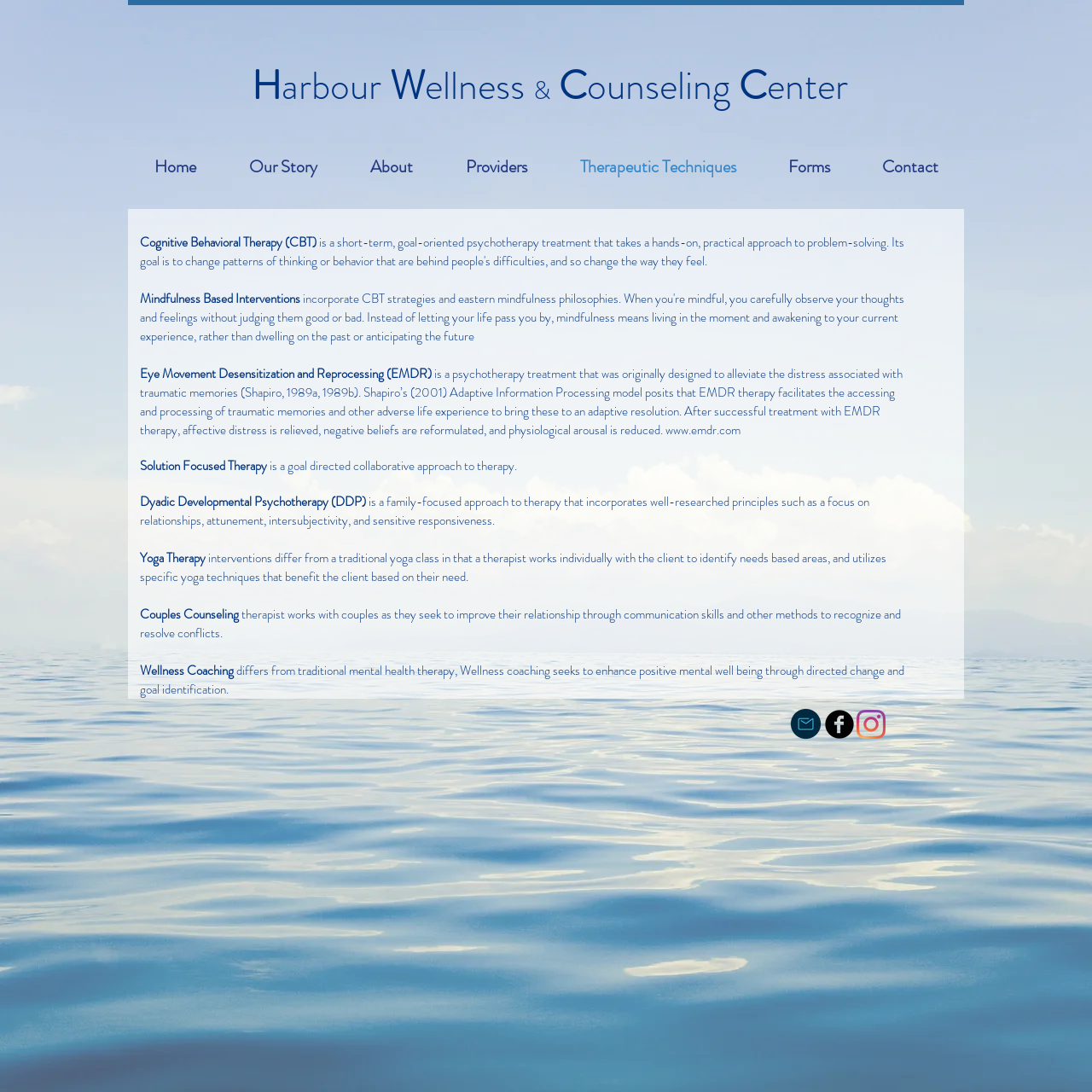Find the bounding box of the UI element described as: "Forms". The bounding box coordinates should be given as four float values between 0 and 1, i.e., [left, top, right, bottom].

[0.698, 0.126, 0.784, 0.18]